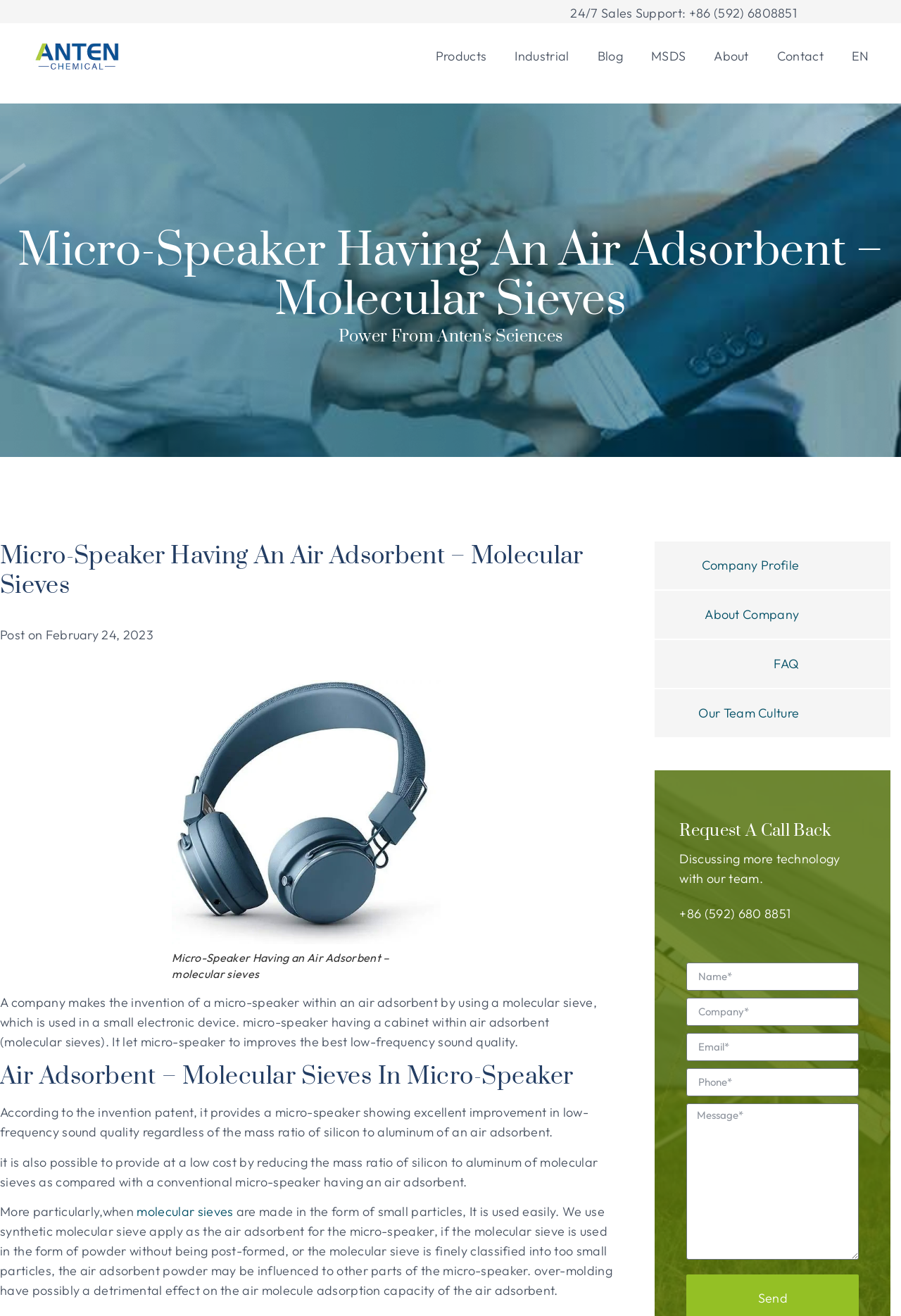Using the given description, provide the bounding box coordinates formatted as (top-left x, top-left y, bottom-right x, bottom-right y), with all values being floating point numbers between 0 and 1. Description: Contact us

None